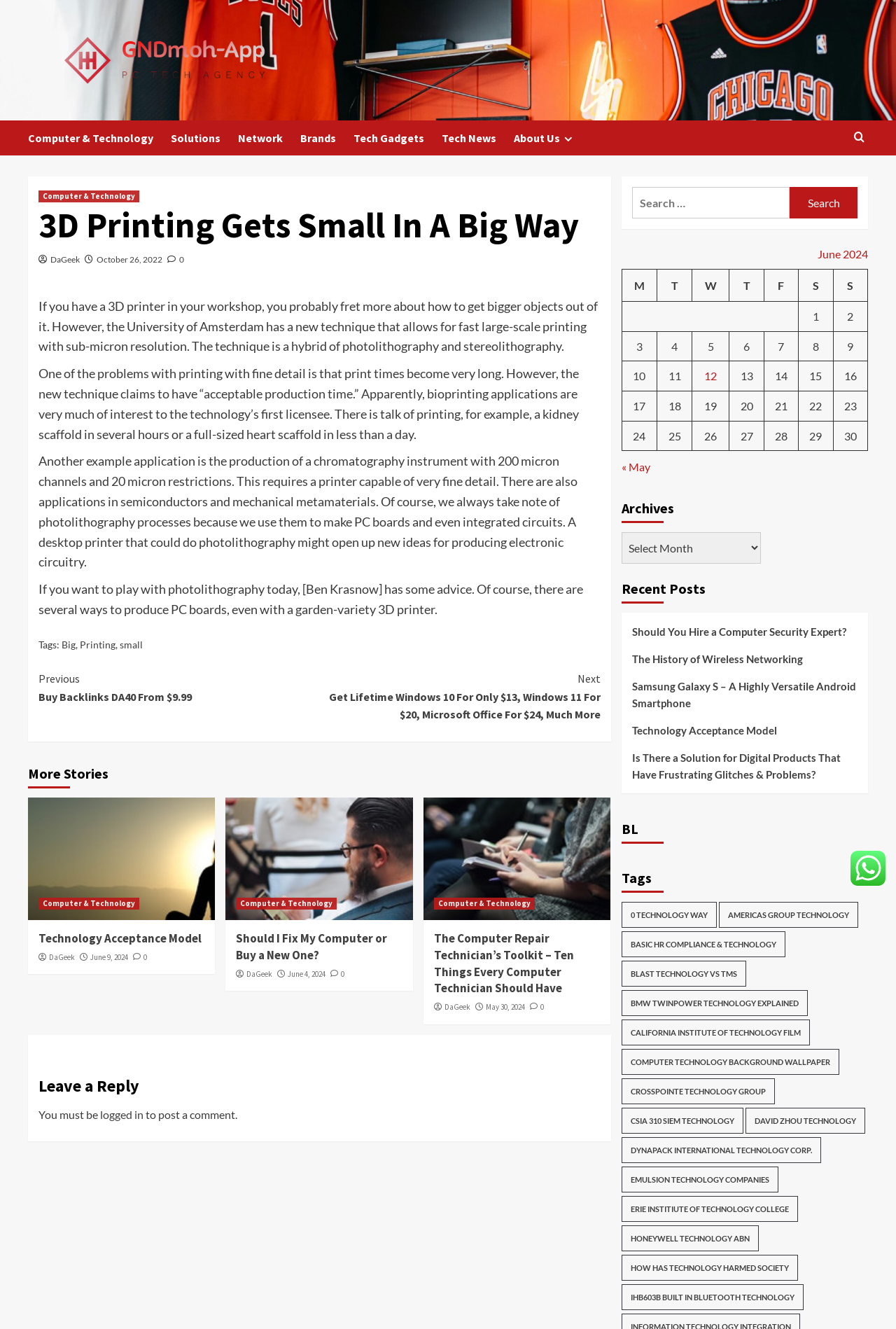Indicate the bounding box coordinates of the clickable region to achieve the following instruction: "View the 'Technology Acceptance Model' figure."

[0.031, 0.6, 0.24, 0.692]